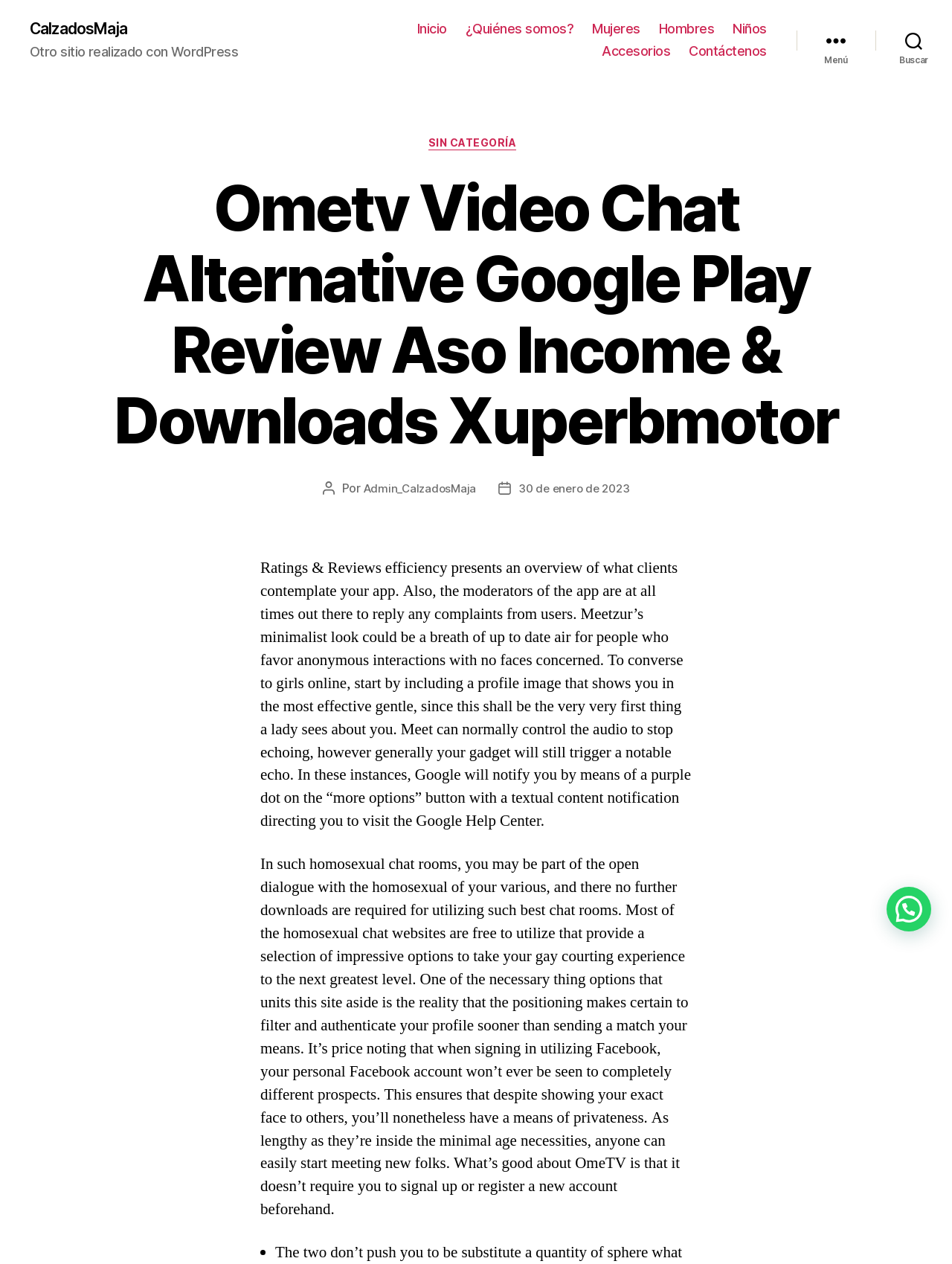Produce an extensive caption that describes everything on the webpage.

The webpage appears to be a blog or article page with a focus on Ometv Video Chat Alternative. At the top left, there is a link to "CalzadosMaja" and a static text "Otro sitio realizado con WordPress" (which translates to "Another site made with WordPress"). 

Below this, there is a horizontal navigation menu with links to various sections of the website, including "Inicio", "¿Quiénes somos?", "Mujeres", "Hombres", "Niños", "Accesorios", and "Contáctenos". 

To the right of the navigation menu, there are two buttons: "Menú" and "Buscar". The "Buscar" button expands to reveal a section with a header "Ometv Video Chat Alternative Google Play Review Aso Income & Downloads Xuperbmotor". Below this header, there is a link to "SIN CATEGORÍA" and a heading with the same title as the webpage. 

Further down, there are three links: "Por", "Admin_CalzadosMaja", and "30 de enero de 2023". The main content of the webpage is divided into two sections of static text. The first section discusses the importance of ratings and reviews for an app, as well as the moderators' role in responding to user complaints. It also provides tips for creating a good profile image and mentions the possibility of echoing during audio conversations. 

The second section appears to be a review or description of a gay chat room website. It highlights the site's features, such as the ability to join open discussions and the requirement for profile authentication before sending matches. The section also mentions the site's privacy features and the minimum age requirements for users. 

At the bottom right of the webpage, there is a static text "Escribenos Whatsapp" (which translates to "Write to us on Whatsapp").